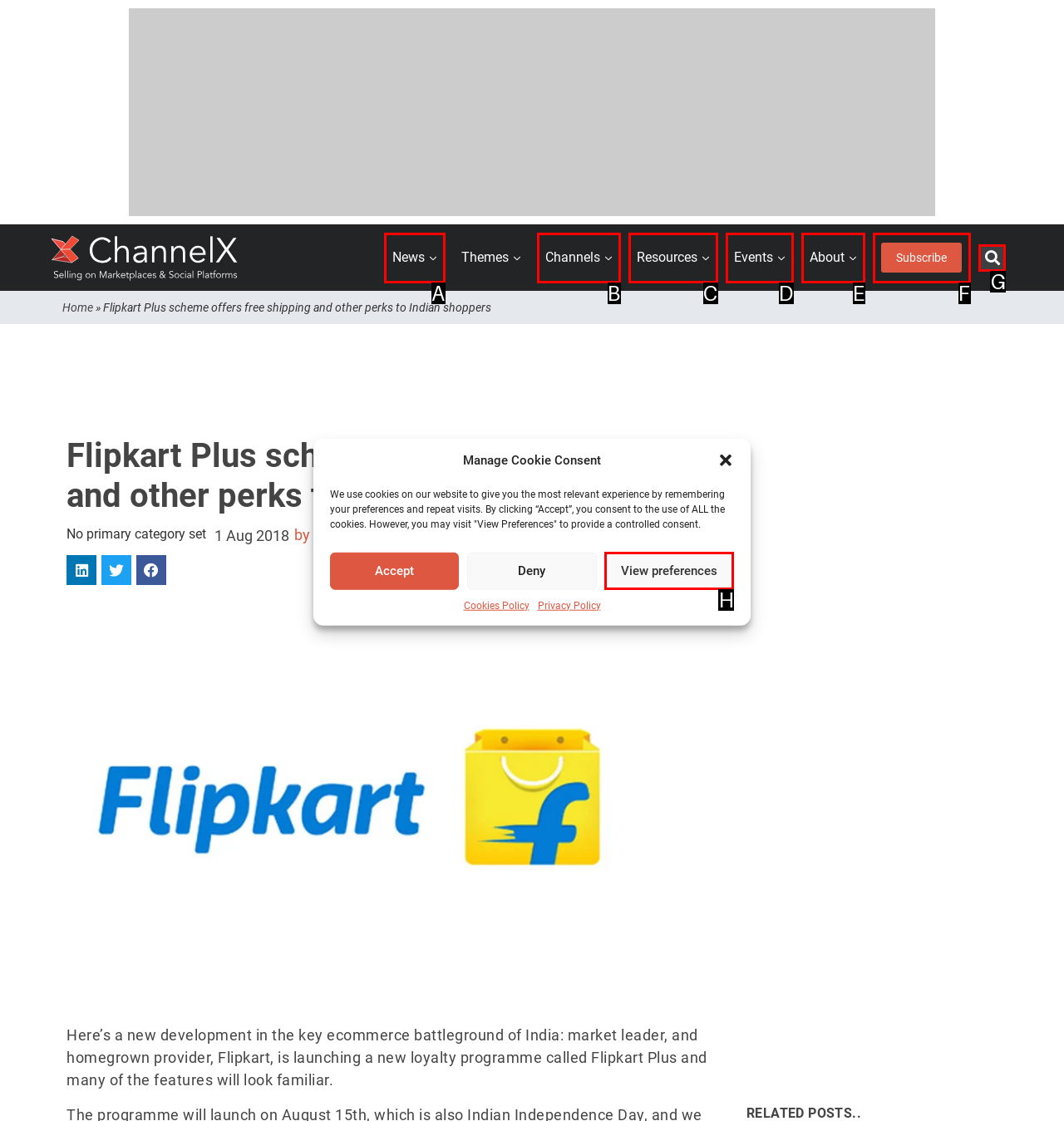Tell me which letter corresponds to the UI element that should be clicked to fulfill this instruction: Search for something
Answer using the letter of the chosen option directly.

G